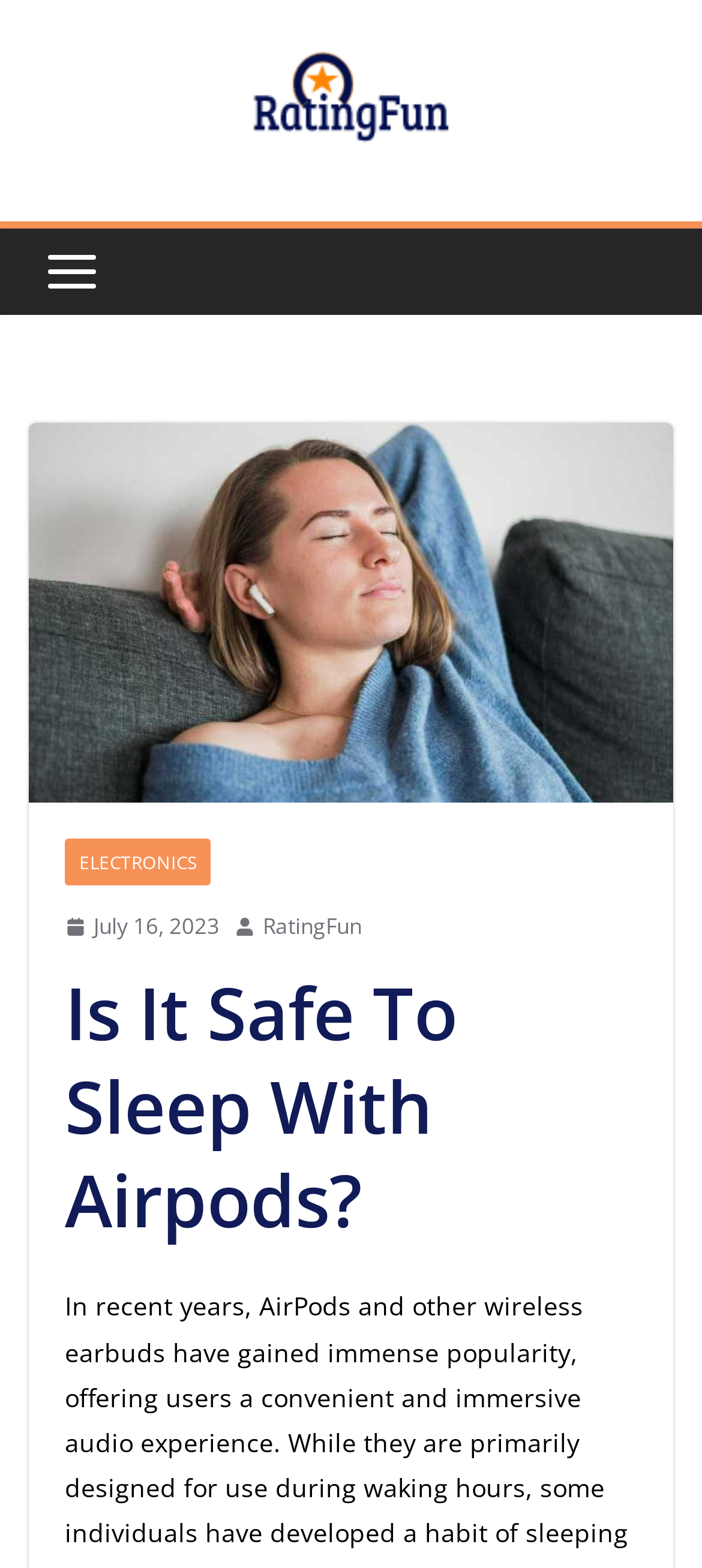What is the date of the article?
Refer to the image and provide a one-word or short phrase answer.

July 16, 2023